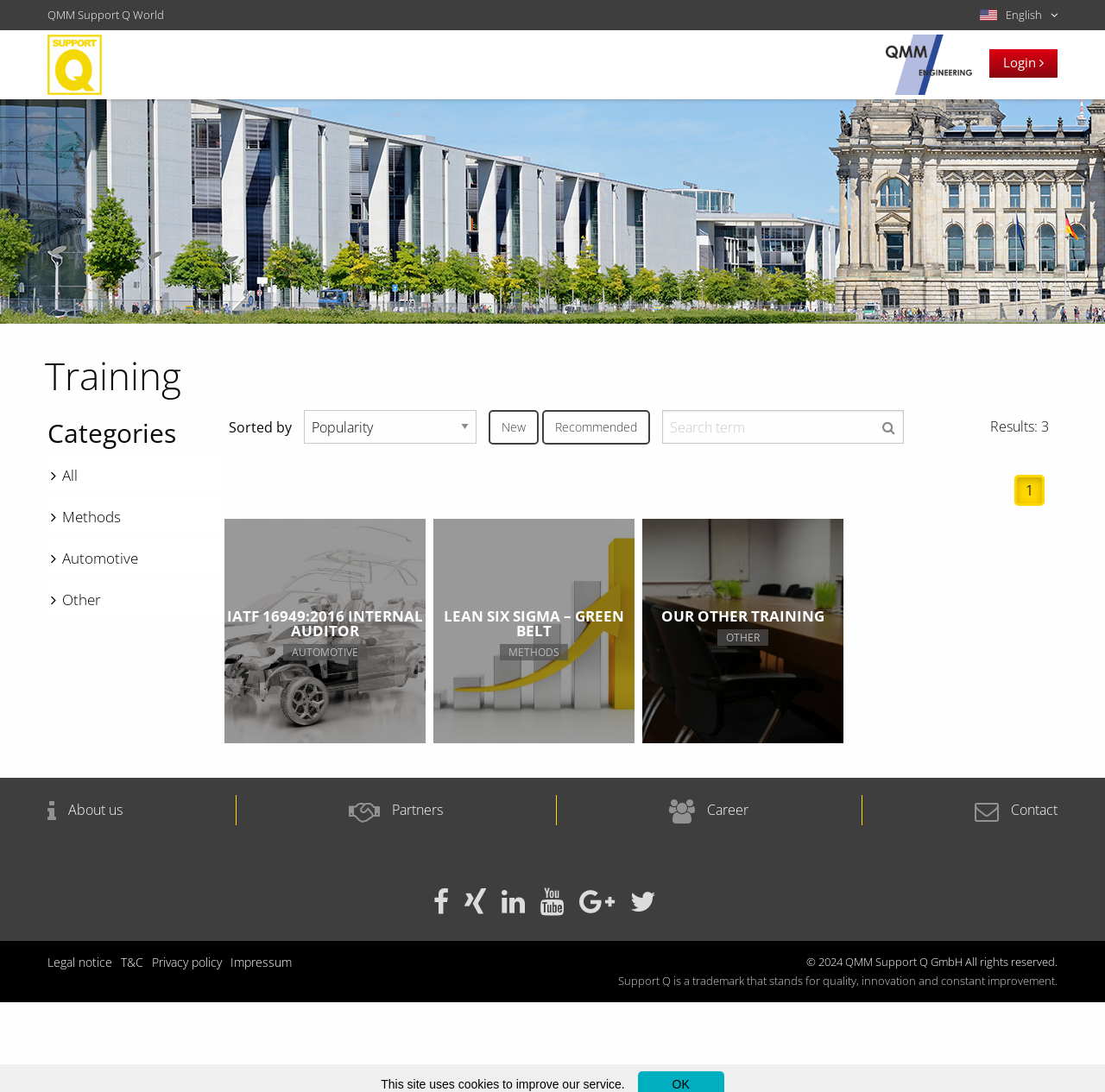Identify the bounding box coordinates for the element that needs to be clicked to fulfill this instruction: "Search for a term". Provide the coordinates in the format of four float numbers between 0 and 1: [left, top, right, bottom].

[0.599, 0.376, 0.818, 0.406]